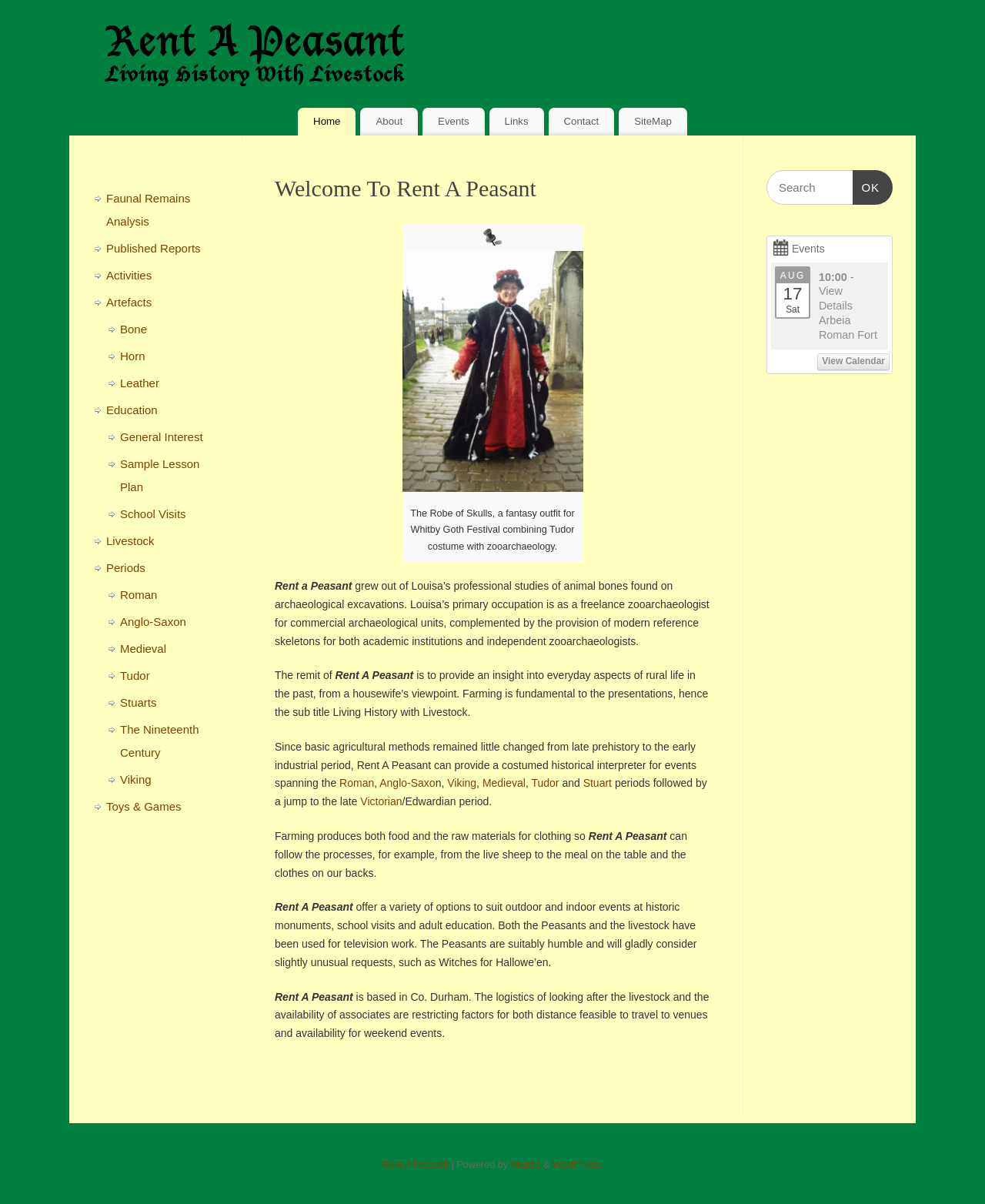Pinpoint the bounding box coordinates of the area that should be clicked to complete the following instruction: "Click on the 'Roman' link under 'Periods'". The coordinates must be given as four float numbers between 0 and 1, i.e., [left, top, right, bottom].

[0.122, 0.488, 0.16, 0.499]